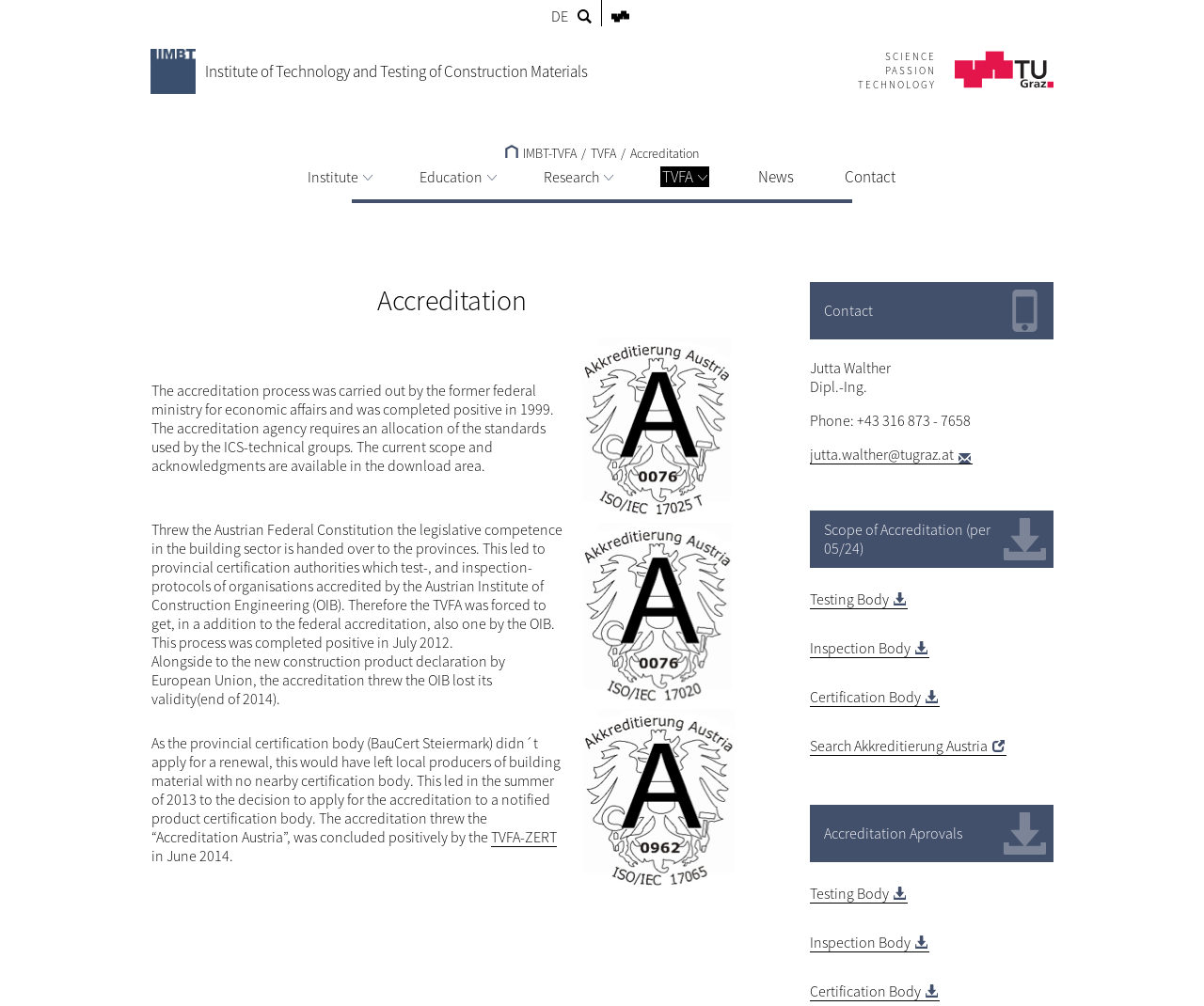From the element description: "TVFA", extract the bounding box coordinates of the UI element. The coordinates should be expressed as four float numbers between 0 and 1, in the order [left, top, right, bottom].

[0.548, 0.165, 0.589, 0.186]